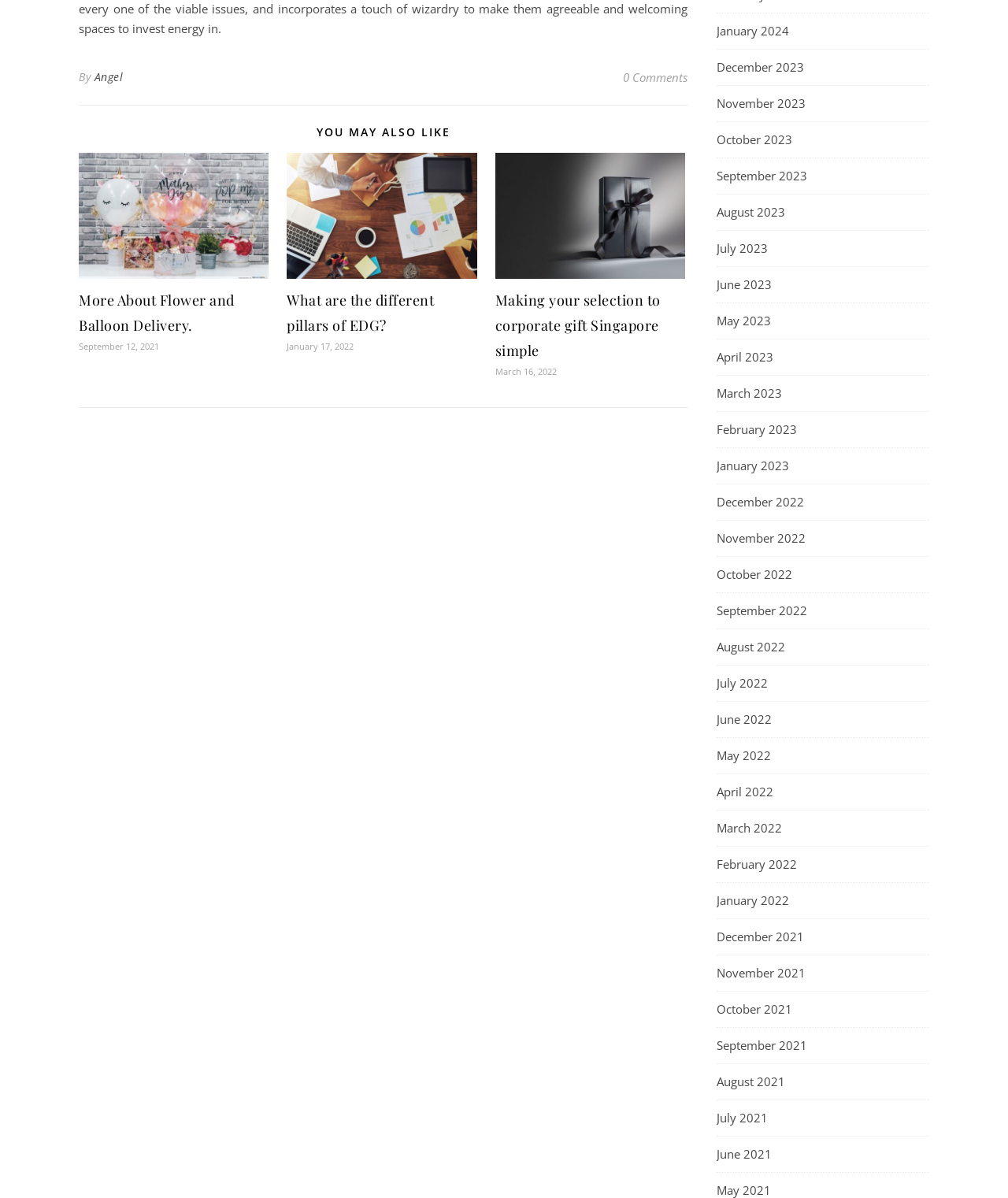Can you provide the bounding box coordinates for the element that should be clicked to implement the instruction: "Click on 'Angel'"?

[0.093, 0.055, 0.122, 0.075]